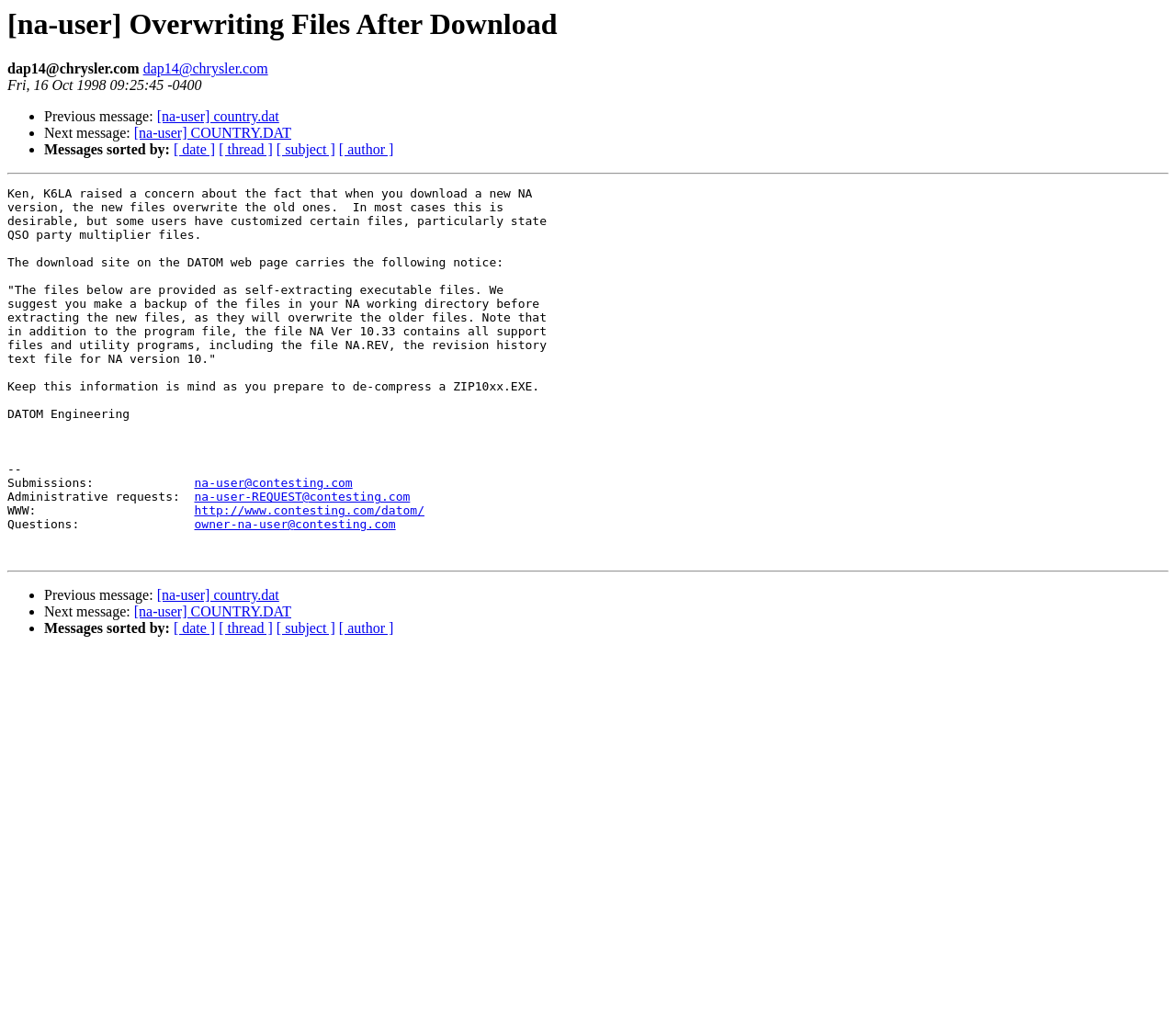Could you find the bounding box coordinates of the clickable area to complete this instruction: "Click on the link to view next message"?

[0.114, 0.122, 0.248, 0.137]